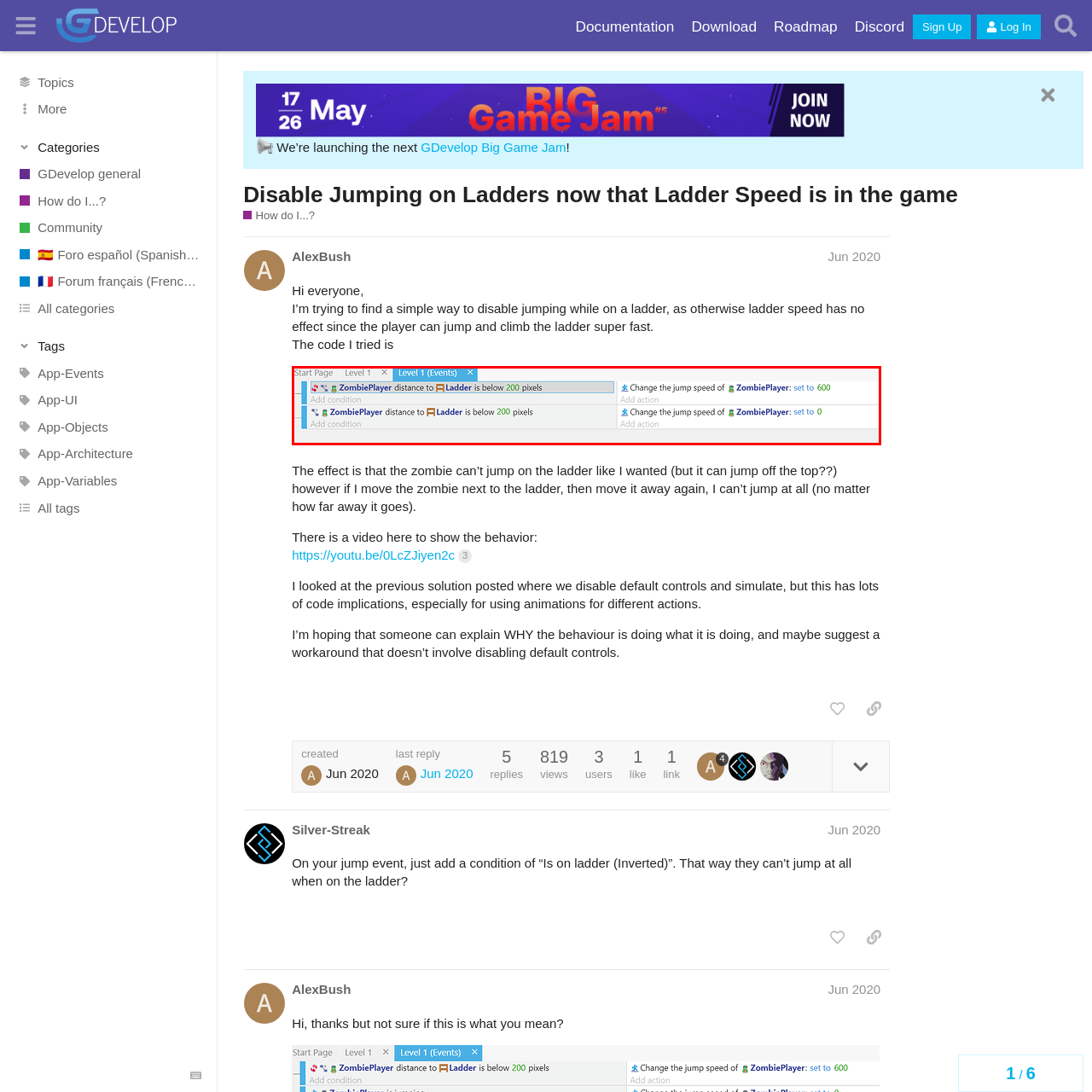Observe the image enclosed by the red rectangle, then respond to the question in one word or phrase:
What is the likely effect of setting the jump speed to 600?

Quicker jumps